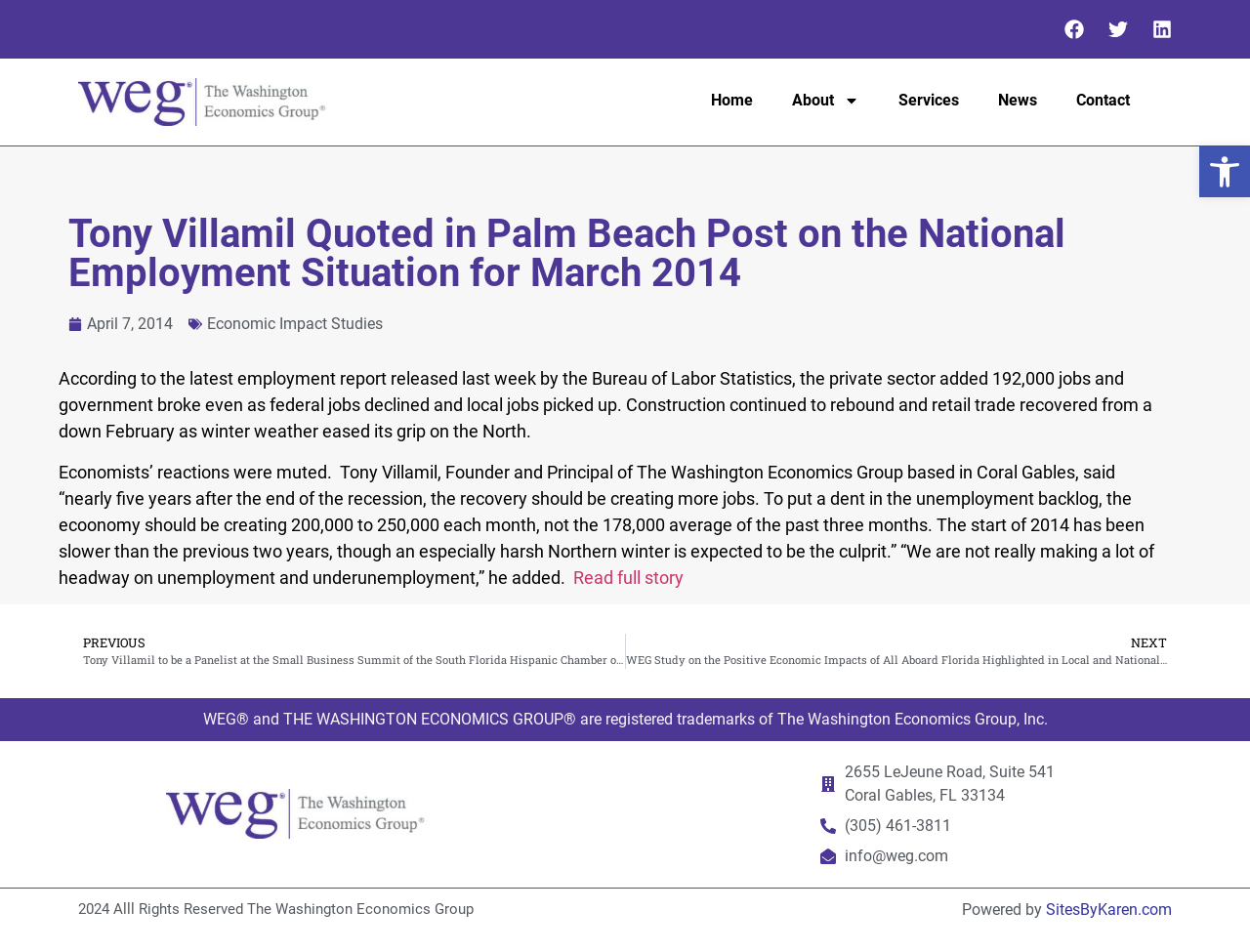Provide the bounding box coordinates for the area that should be clicked to complete the instruction: "Input your email".

None